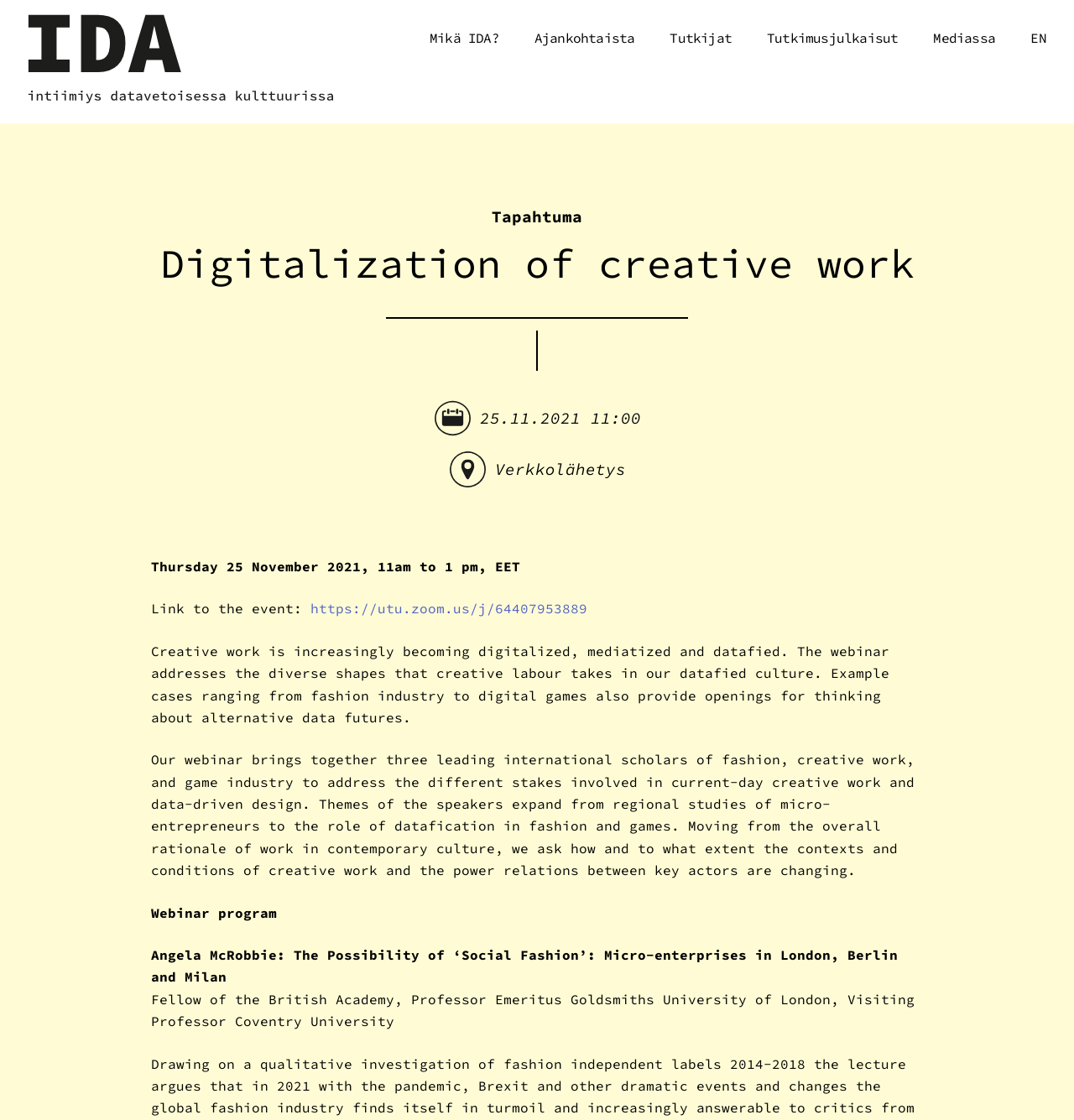Provide a one-word or one-phrase answer to the question:
What is the link to the event?

https://utu.zoom.us/j/64407953889